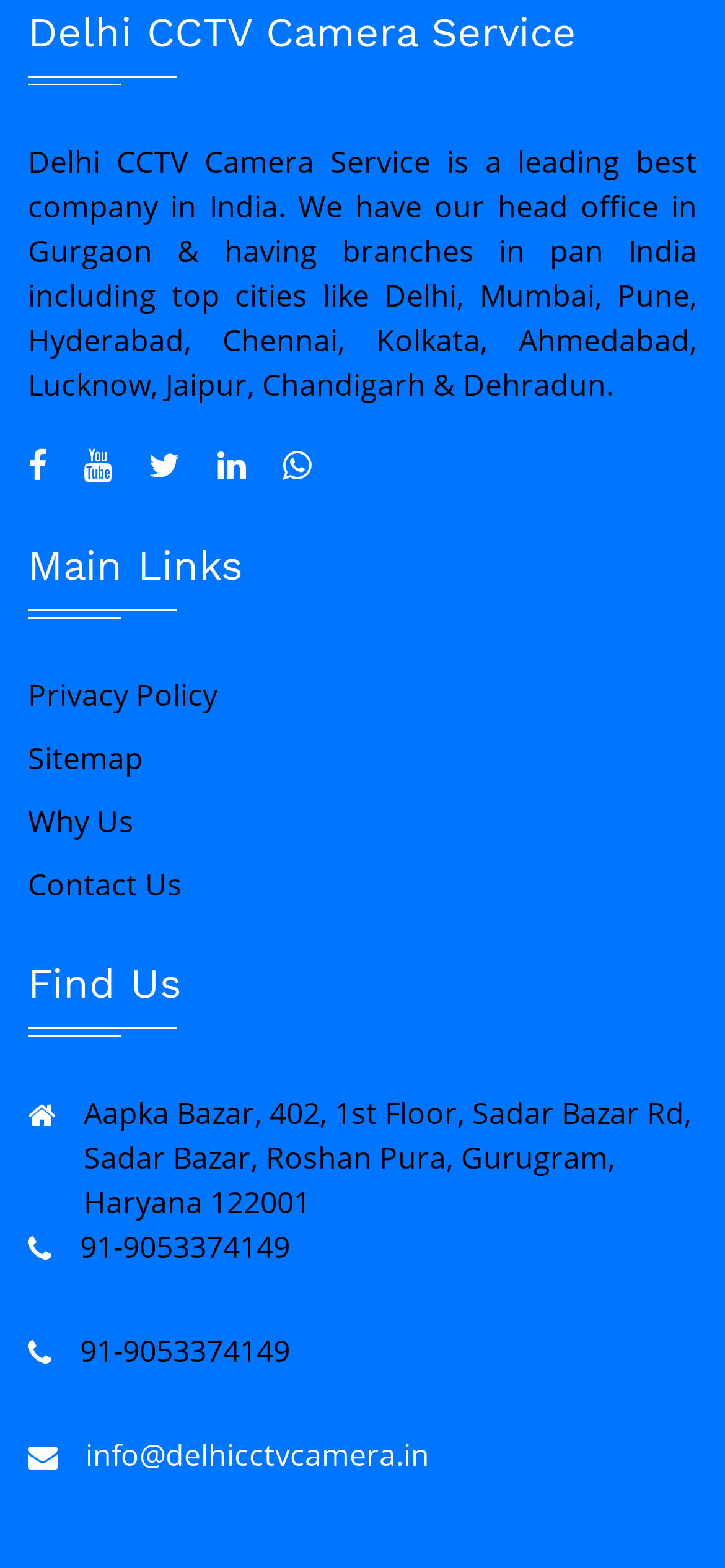Please identify the bounding box coordinates for the region that you need to click to follow this instruction: "Check out Sushant Lok".

[0.064, 0.104, 0.936, 0.136]